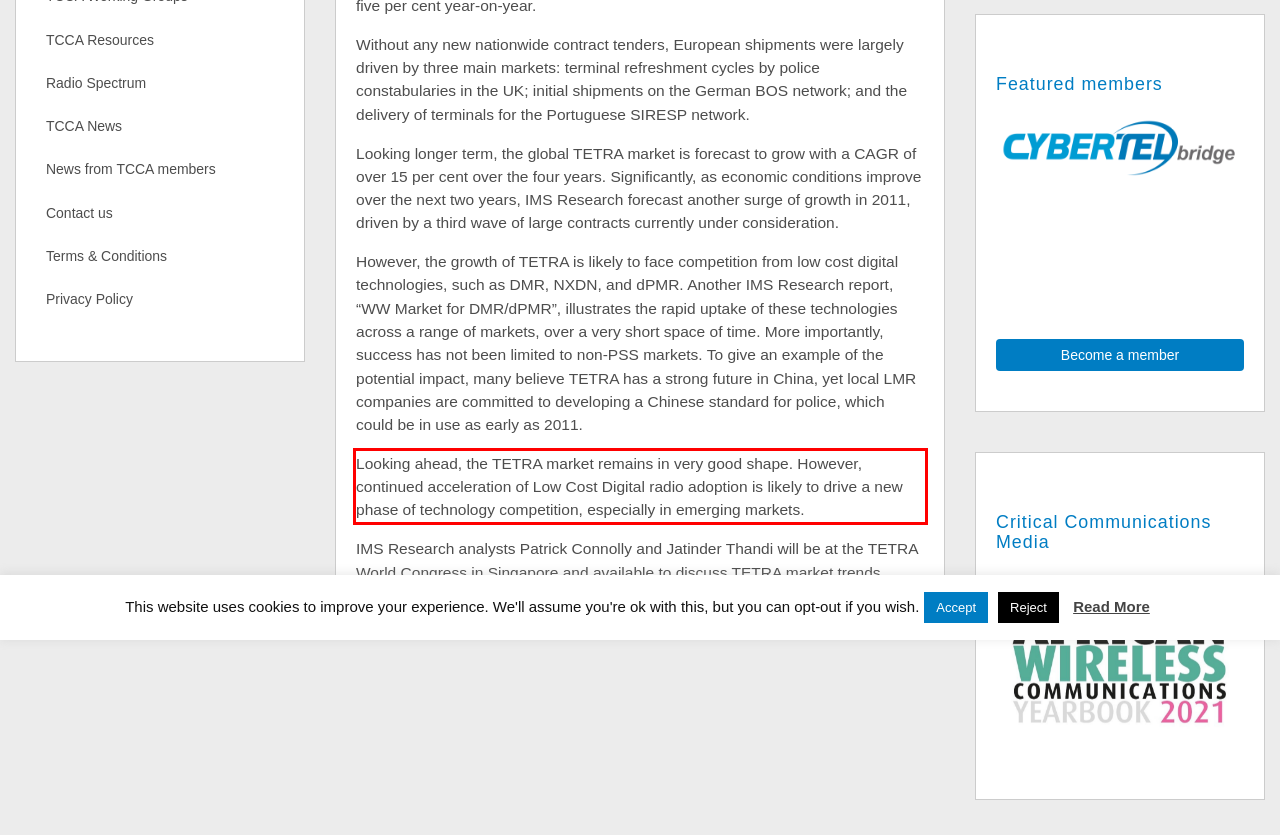Analyze the screenshot of the webpage that features a red bounding box and recognize the text content enclosed within this red bounding box.

Looking ahead, the TETRA market remains in very good shape. However, continued acceleration of Low Cost Digital radio adoption is likely to drive a new phase of technology competition, especially in emerging markets.